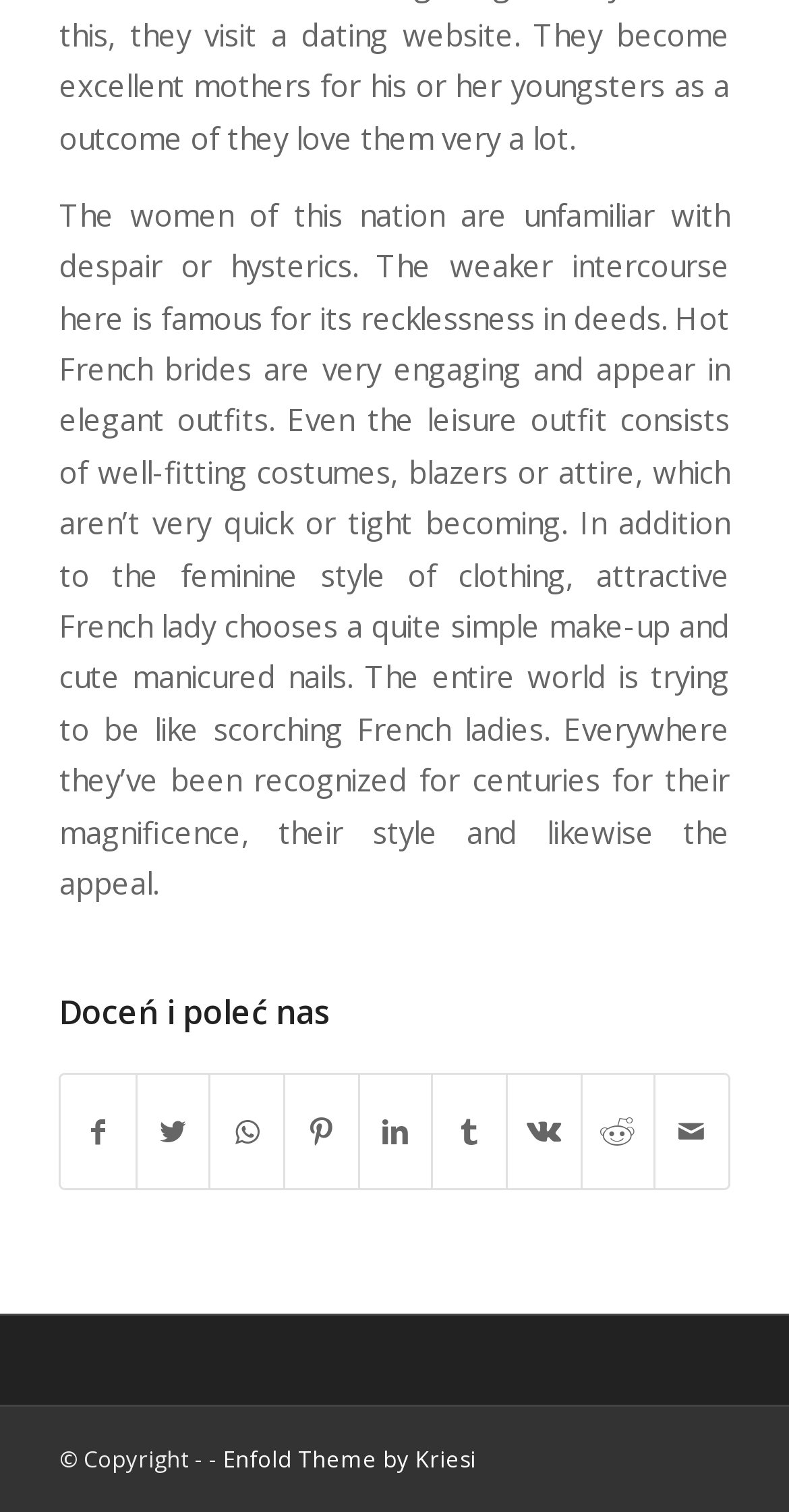Can you find the bounding box coordinates for the element that needs to be clicked to execute this instruction: "Check the copyright information"? The coordinates should be given as four float numbers between 0 and 1, i.e., [left, top, right, bottom].

[0.075, 0.955, 0.265, 0.975]